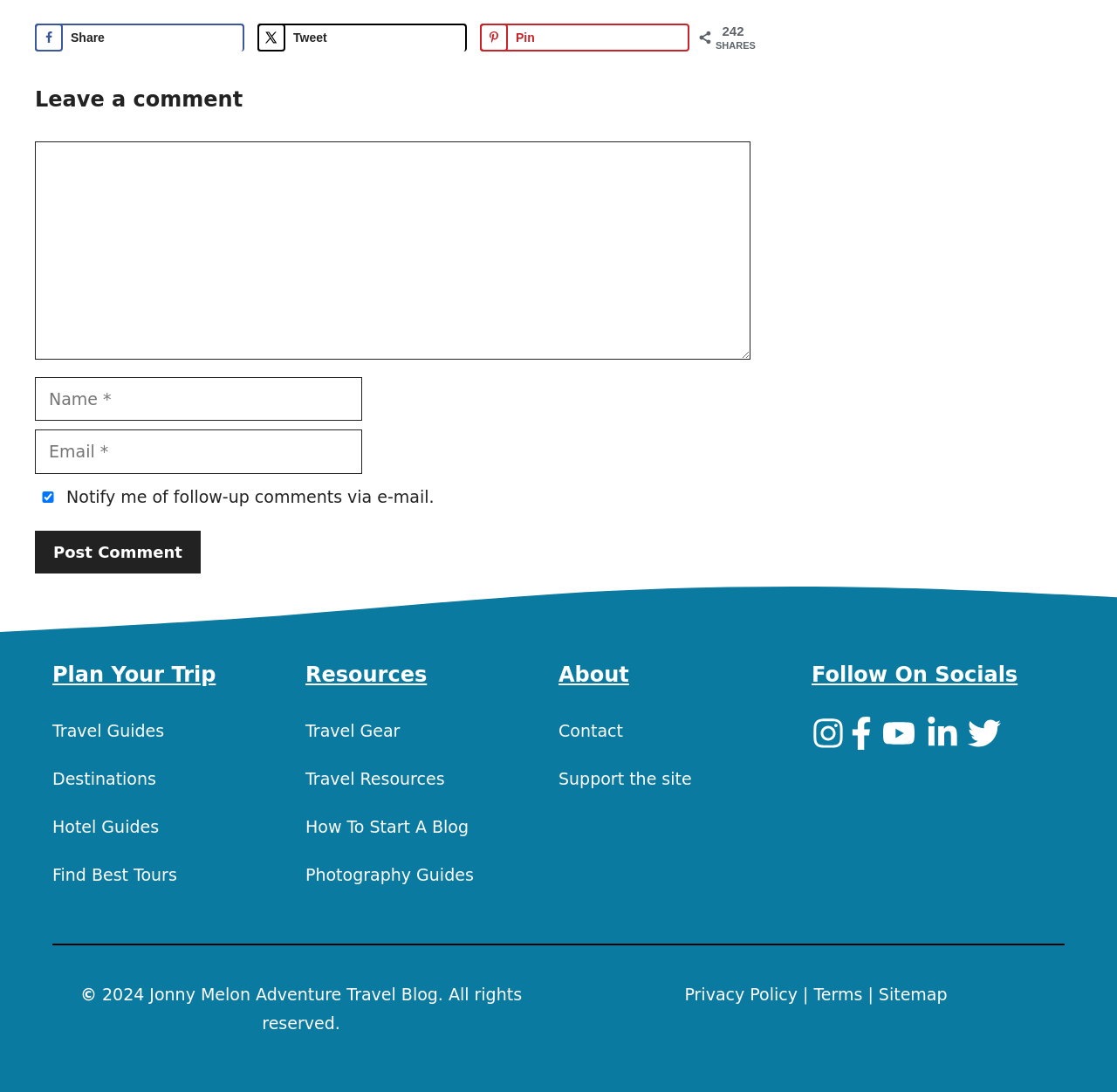Can you provide the bounding box coordinates for the element that should be clicked to implement the instruction: "Leave a comment"?

[0.031, 0.078, 0.672, 0.106]